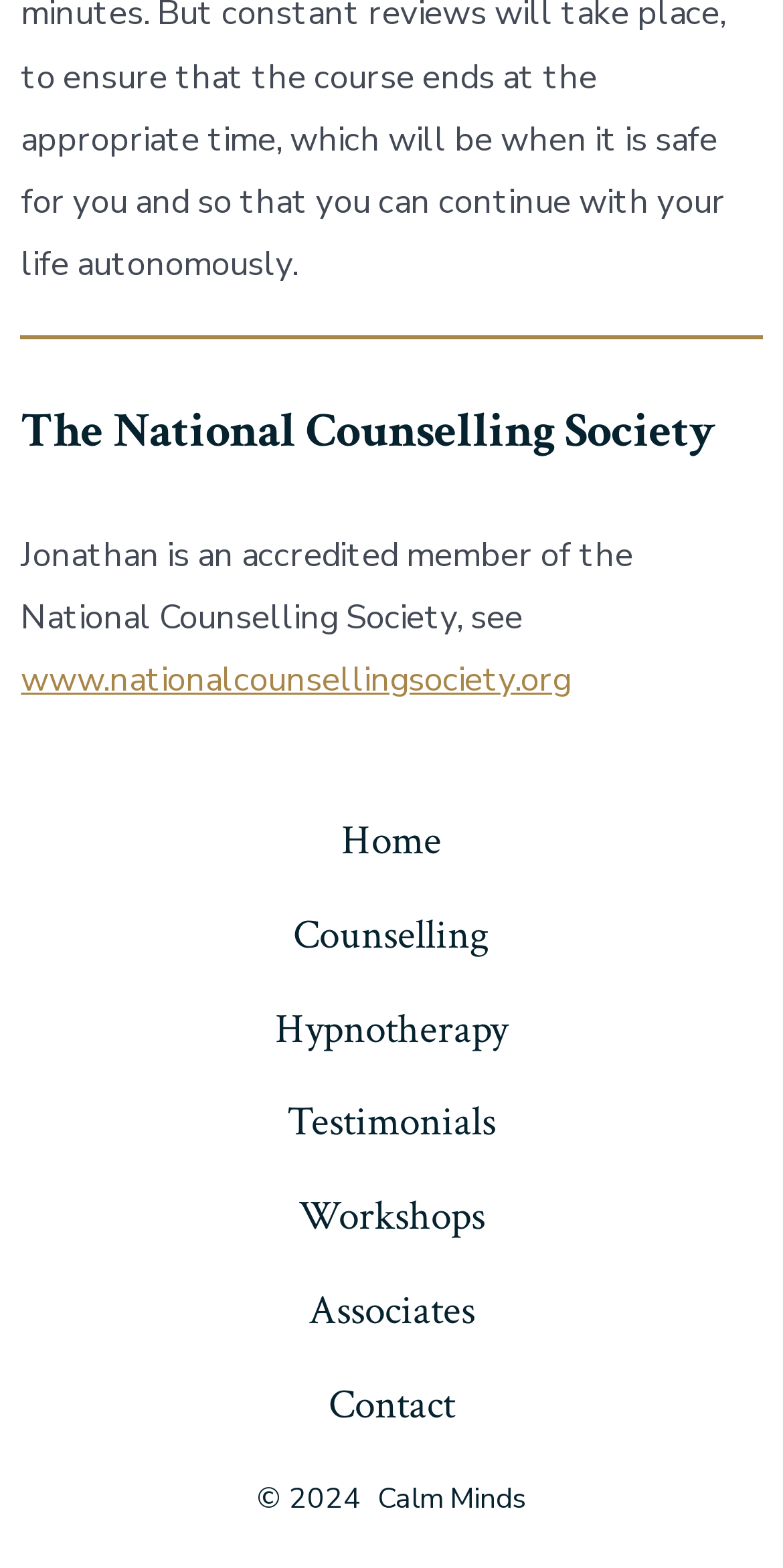Provide the bounding box coordinates of the UI element this sentence describes: "www.nationalcounsellingsociety.org".

[0.027, 0.419, 0.729, 0.449]